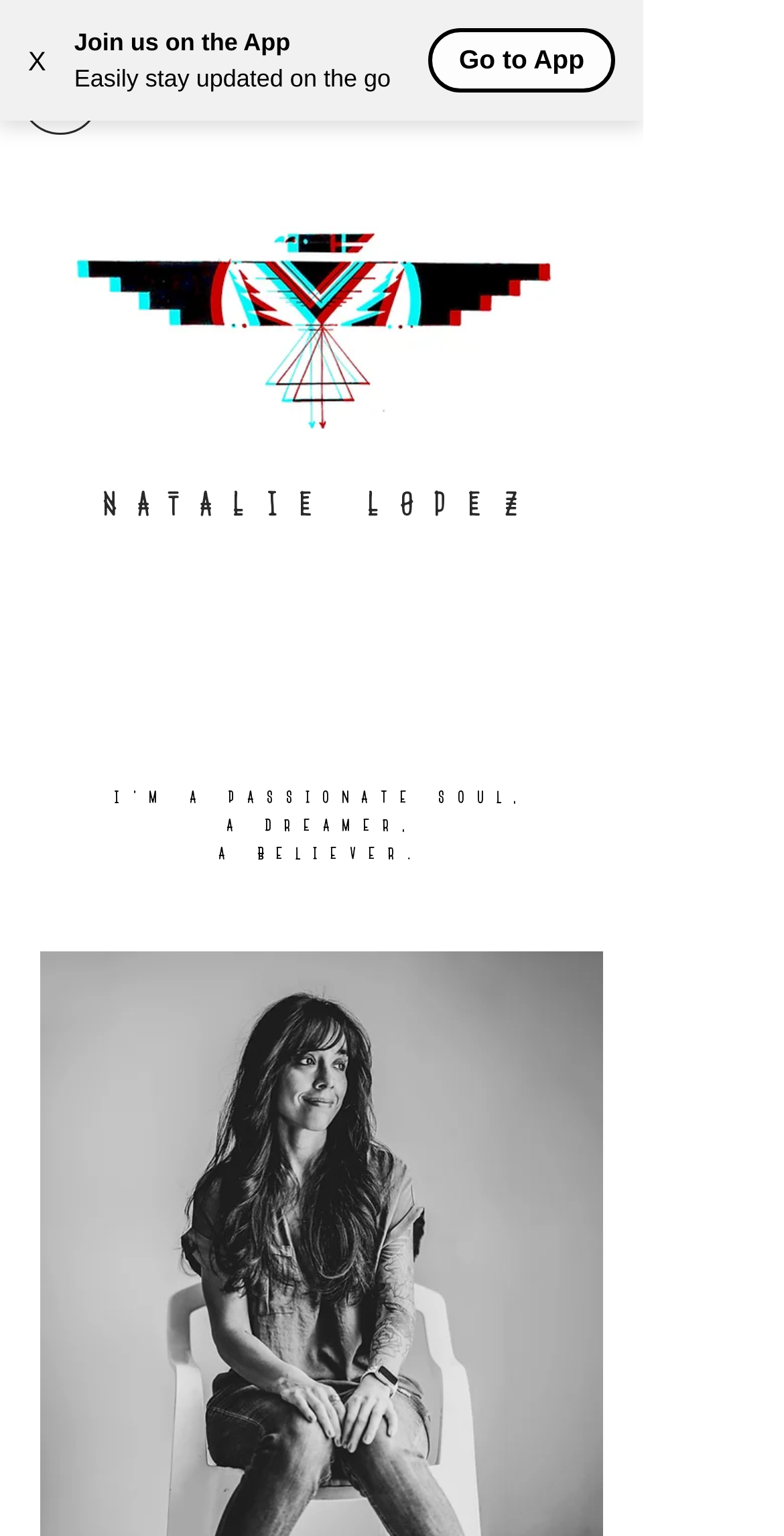Generate a comprehensive description of the contents of the webpage.

The webpage is a personal website for Natalie Lopez Photography, as indicated by the title "My Story | Natalie Lopez Photography". 

At the top left corner, there is a button with an "X" label, likely used for closing a notification or a popup. Next to it, there is a section promoting an app, with three lines of text: "Join us on the App", "Easily stay updated on the go", and "Go to App". 

On the top right side, there is a navigation menu labeled "Site", which contains a button with a dropdown menu, indicated by the presence of an image. 

Below the navigation menu, there is a large image taking up most of the width of the page, with a filename "IMG_3312.jpg". 

The main content of the page is headed by a large heading "NATALIE LOPEZ", followed by three lines of text that describe Natalie Lopez as "a passionate soul, a dreamer, a Believer." These lines of text are positioned below the heading and are centered on the page. 

There are two empty headings below the main content, which may be used for formatting or styling purposes.